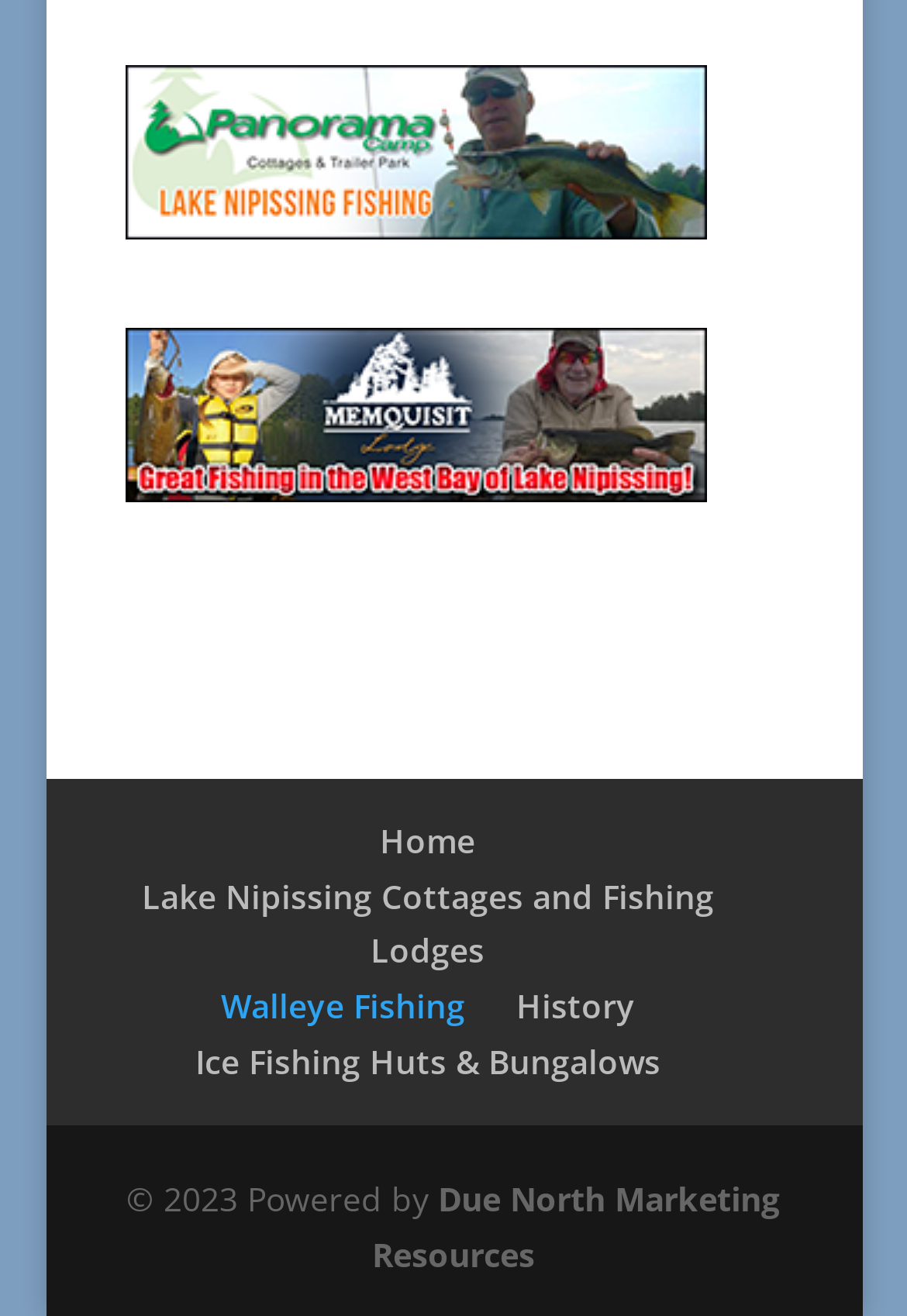Please identify the bounding box coordinates of the clickable area that will allow you to execute the instruction: "Contact Us through email".

None